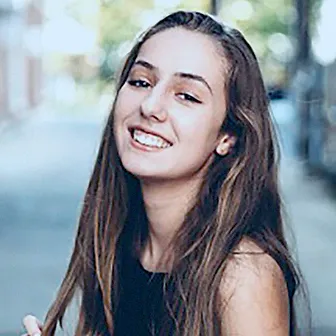Is Aslinn associated with YWAM?
From the image, respond using a single word or phrase.

Yes